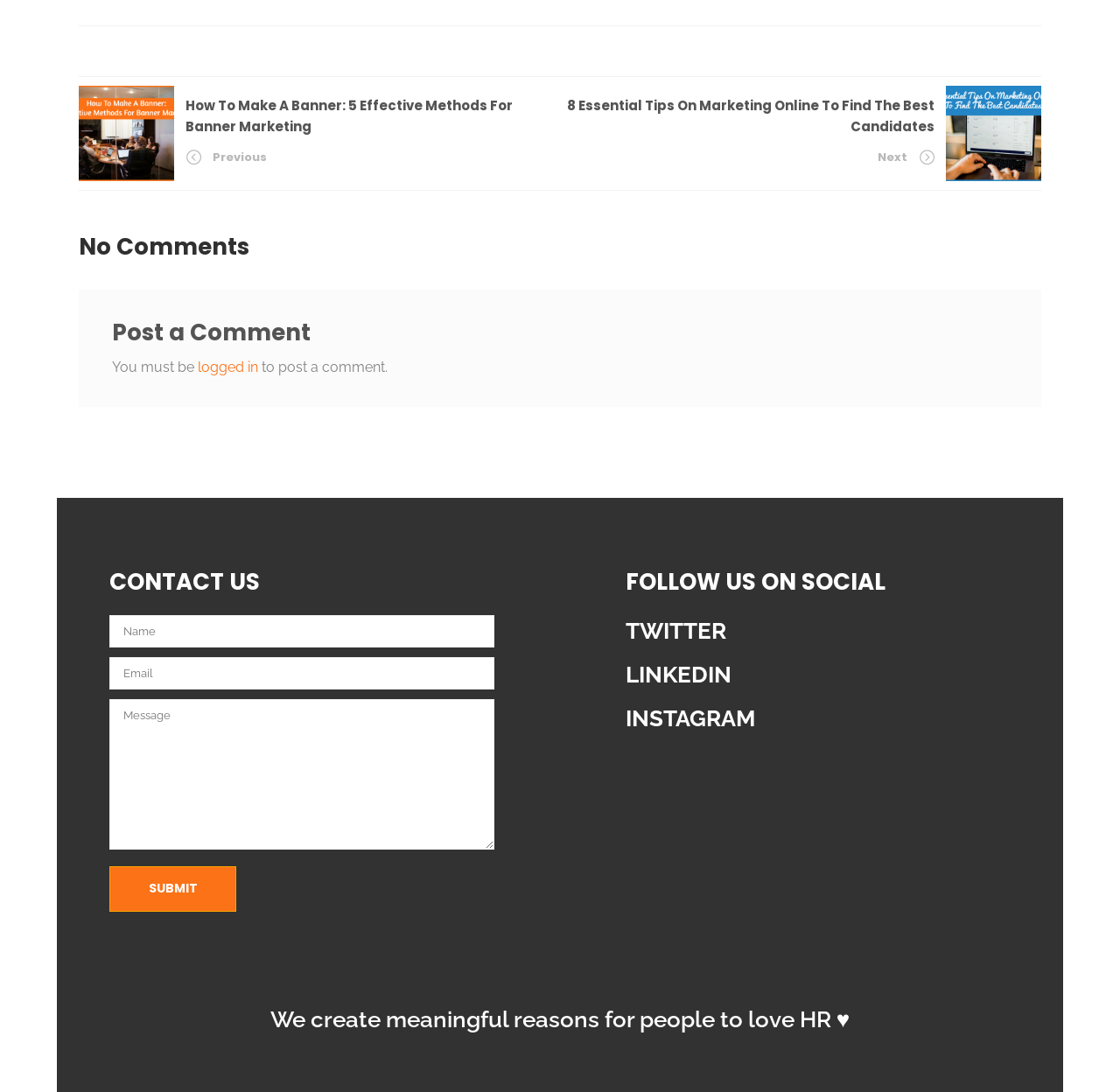Please find the bounding box coordinates of the element that needs to be clicked to perform the following instruction: "Click on the 'Next' link". The bounding box coordinates should be four float numbers between 0 and 1, represented as [left, top, right, bottom].

[0.784, 0.136, 0.834, 0.151]